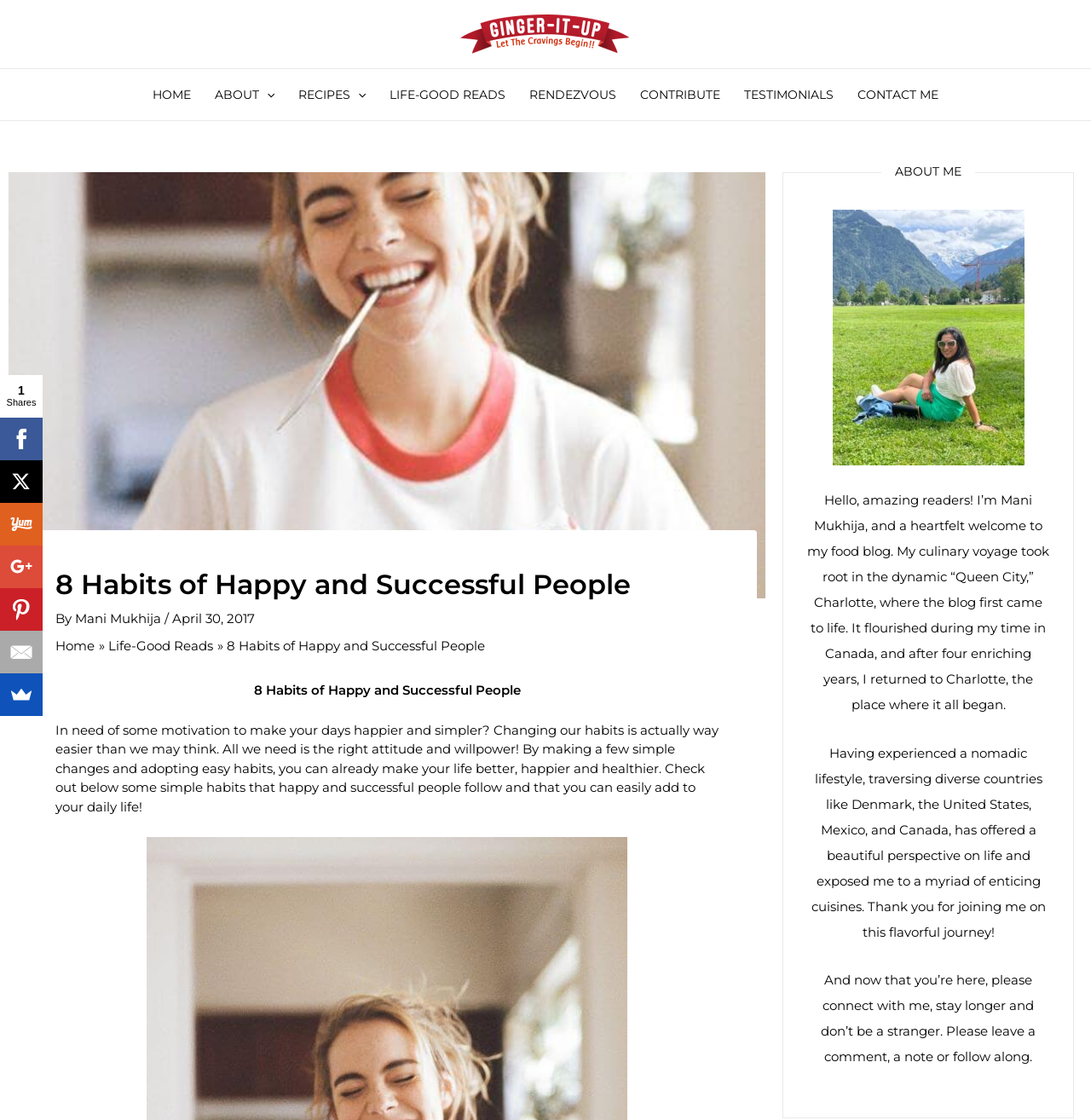Pinpoint the bounding box coordinates of the area that should be clicked to complete the following instruction: "Click on the 'HOME' link". The coordinates must be given as four float numbers between 0 and 1, i.e., [left, top, right, bottom].

[0.129, 0.062, 0.186, 0.107]